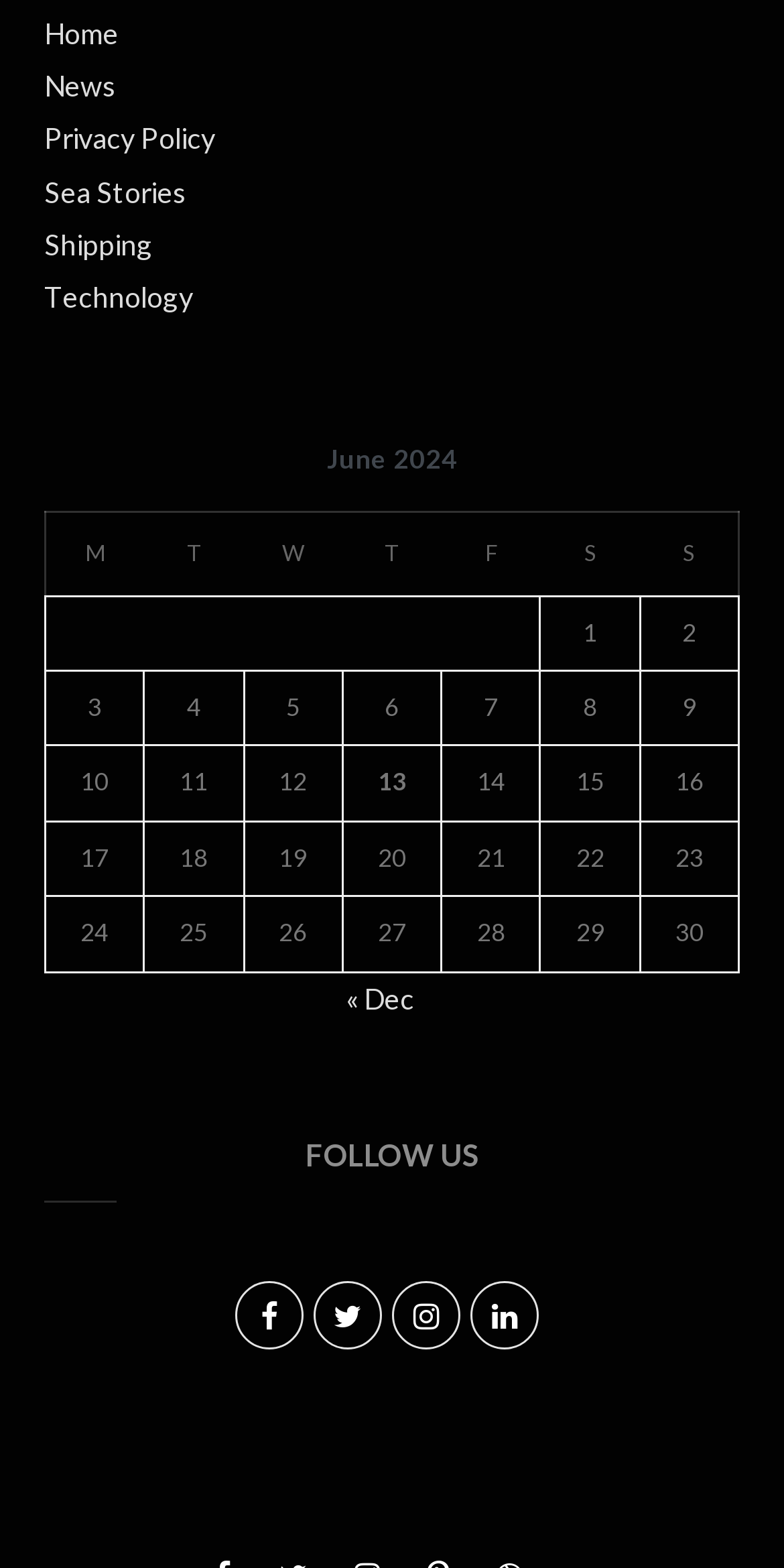Locate the bounding box coordinates of the area that needs to be clicked to fulfill the following instruction: "Click on Home". The coordinates should be in the format of four float numbers between 0 and 1, namely [left, top, right, bottom].

[0.056, 0.01, 0.151, 0.032]